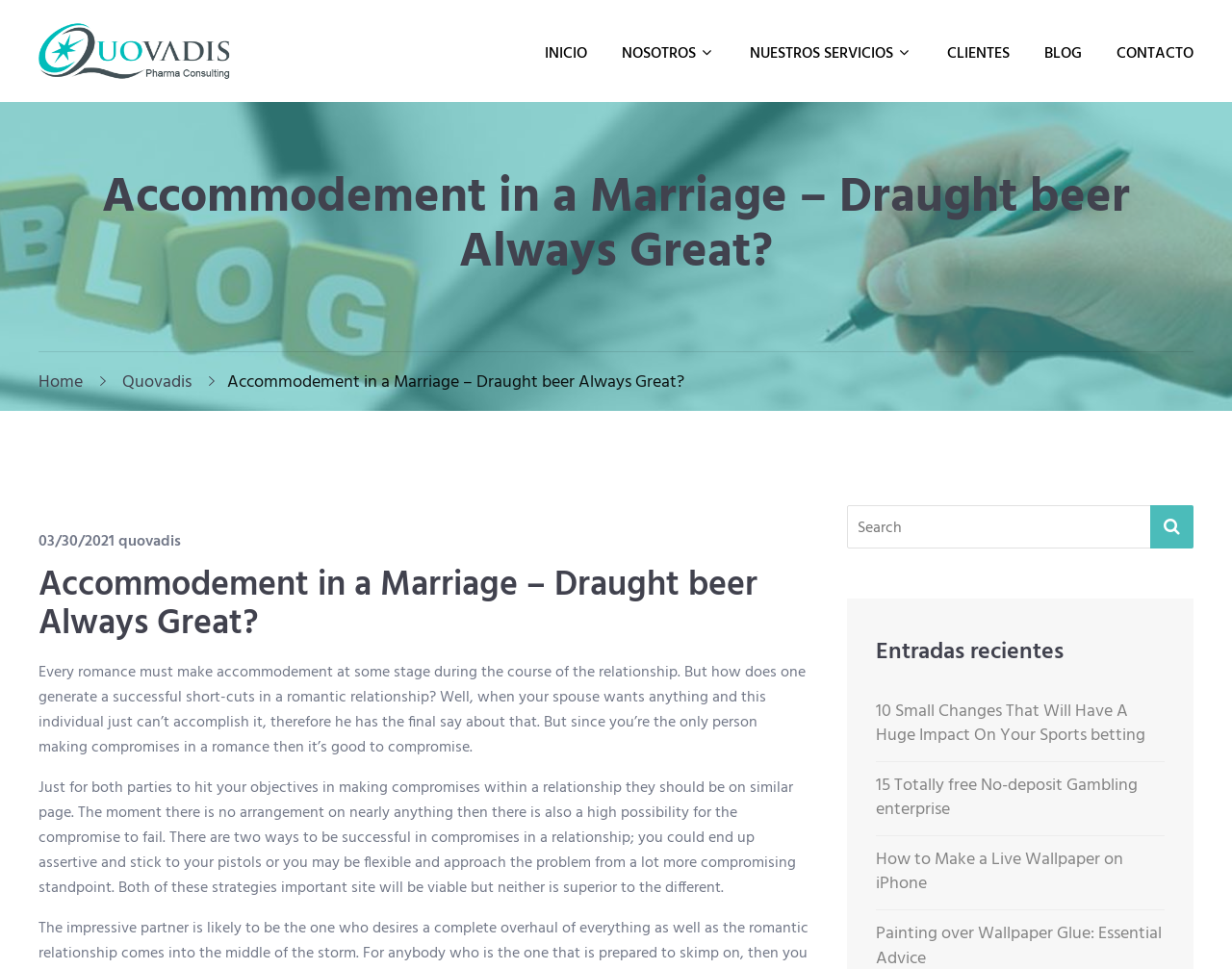Determine the bounding box coordinates of the UI element described below. Use the format (top-left x, top-left y, bottom-right x, bottom-right y) with floating point numbers between 0 and 1: CLIENTES

[0.756, 0.0, 0.832, 0.105]